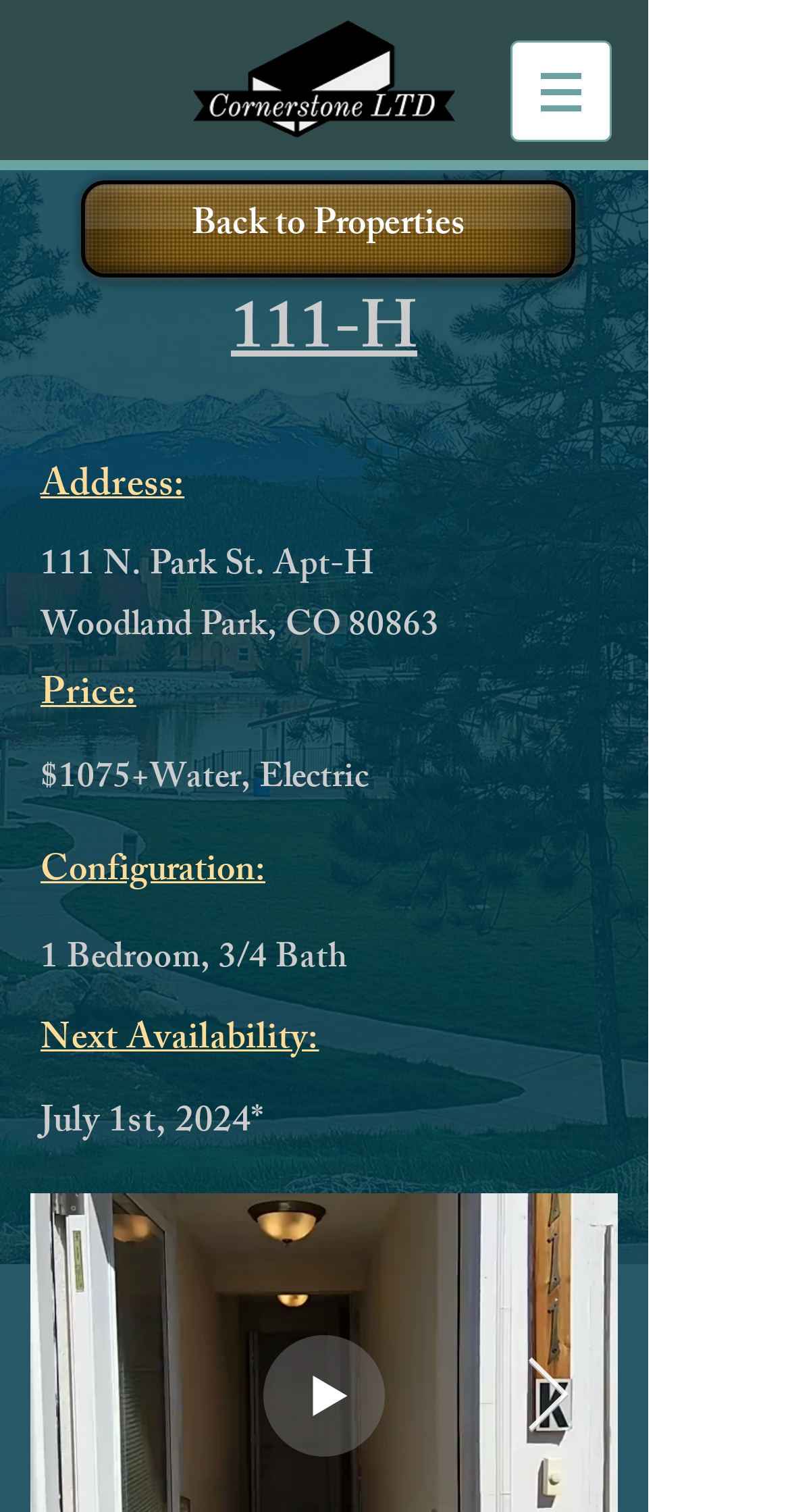Elaborate on the webpage's design and content in a detailed caption.

This webpage appears to be a property listing for an apartment in Woodland Park, CO. At the top left of the page, there is a logo image. To the right of the logo, there is a navigation menu labeled "Site" with a dropdown button. Below the navigation menu, there is a link to "Back to Properties".

The main content of the page is focused on the apartment details, with a heading "111-H" at the top. Below the heading, there are several sections of information, including the address, price, configuration, and next availability. The address is listed as "111 N. Park St. Apt-H Woodland Park, CO 80863". The price is "$1075+Water, Electric". The configuration is described as "1 Bedroom, 3/4 Bath". The next availability is listed as "July 1st, 2024*" with two small images below it.

At the bottom right of the page, there is a button labeled "Next Item" with an image on it. Overall, the page has a simple and organized layout, with clear headings and concise text.